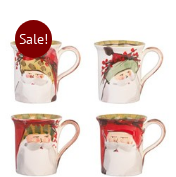Answer the question using only one word or a concise phrase: How many mugs are in the set?

4